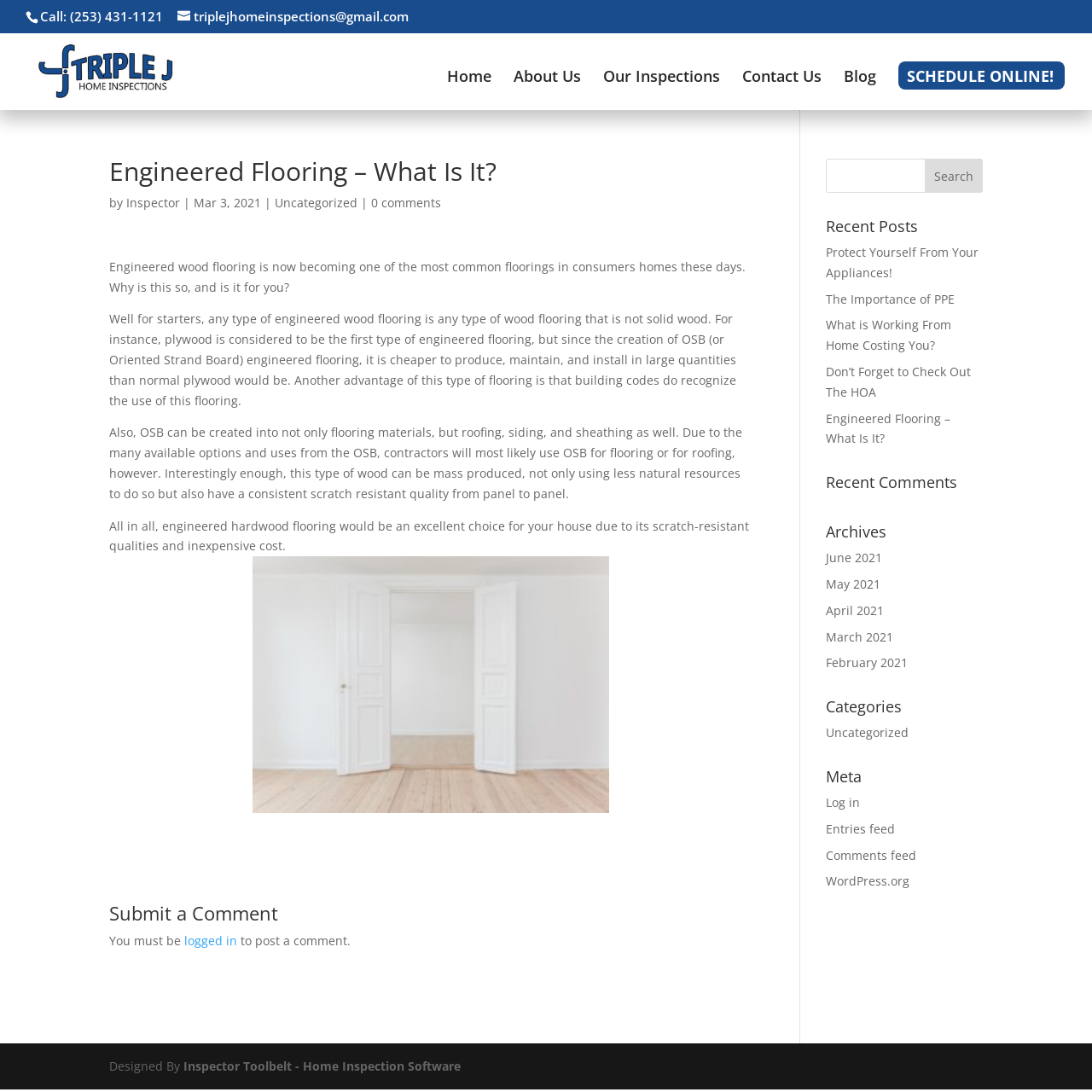Find and specify the bounding box coordinates that correspond to the clickable region for the instruction: "Search for something".

[0.756, 0.145, 0.9, 0.177]